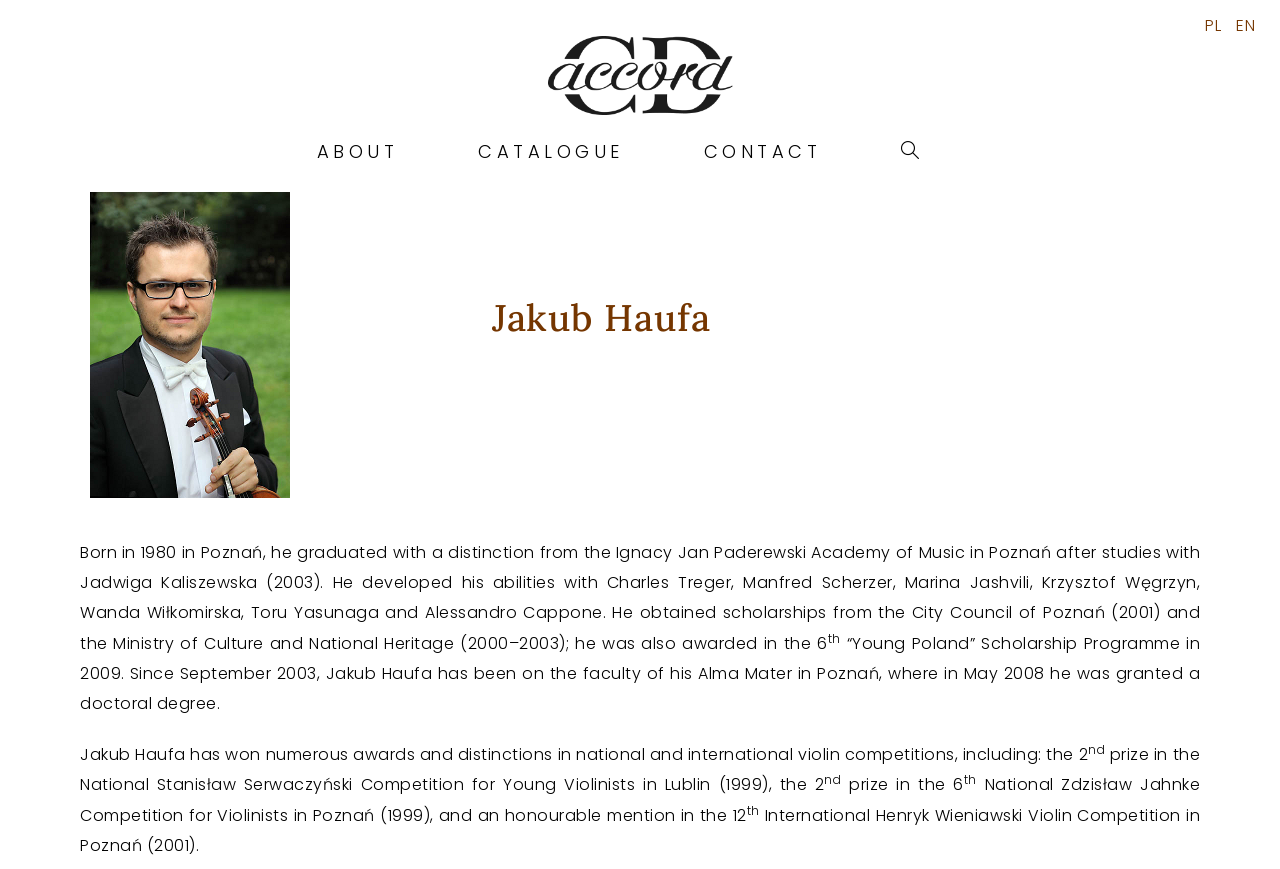Give a comprehensive overview of the webpage, including key elements.

The webpage is about Jakub Haufa, a violinist, and his CD Accord. At the top right corner, there are two language options, "PL" and "EN", which are links to switch the language of the webpage. Below these options, there is a prominent link "CD Accord" with an accompanying image of the same name.

The main navigation menu is located below the "CD Accord" link, consisting of four links: "ABOUT", "CATALOGUE", "CONTACT", and "Search website". The "Search website" link has an image of Jakub Haufa on its left side.

The main content of the webpage is a biography of Jakub Haufa, which starts with a heading "Jakub Haufa" and a large image of him on the left side. The biography text is divided into several paragraphs, describing his education, scholarships, and awards he has received in various violin competitions. There are several superscript numbers scattered throughout the text, likely indicating footnotes or references.

Overall, the webpage has a simple and clean layout, with a focus on presenting Jakub Haufa's background and achievements as a violinist.